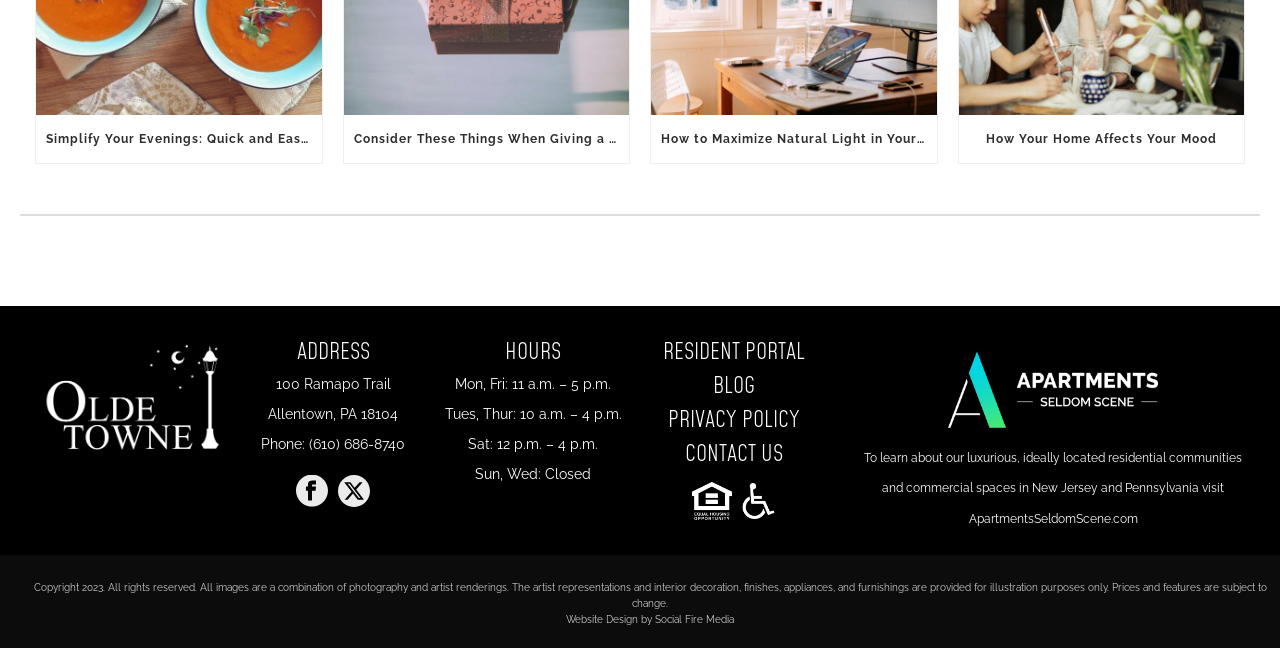Determine the bounding box coordinates for the element that should be clicked to follow this instruction: "Visit the resident portal". The coordinates should be given as four float numbers between 0 and 1, in the format [left, top, right, bottom].

[0.518, 0.534, 0.629, 0.559]